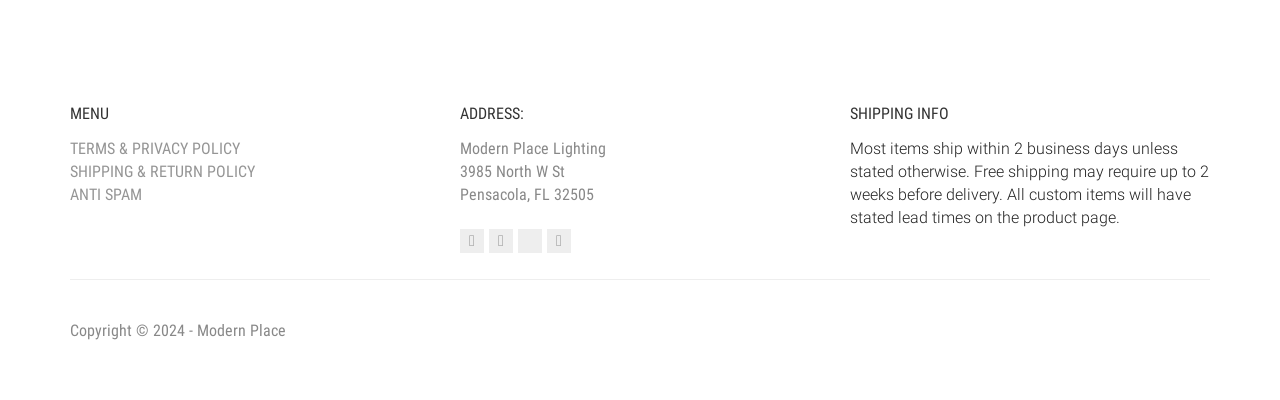Could you locate the bounding box coordinates for the section that should be clicked to accomplish this task: "Go to Twitter page".

[0.405, 0.574, 0.423, 0.634]